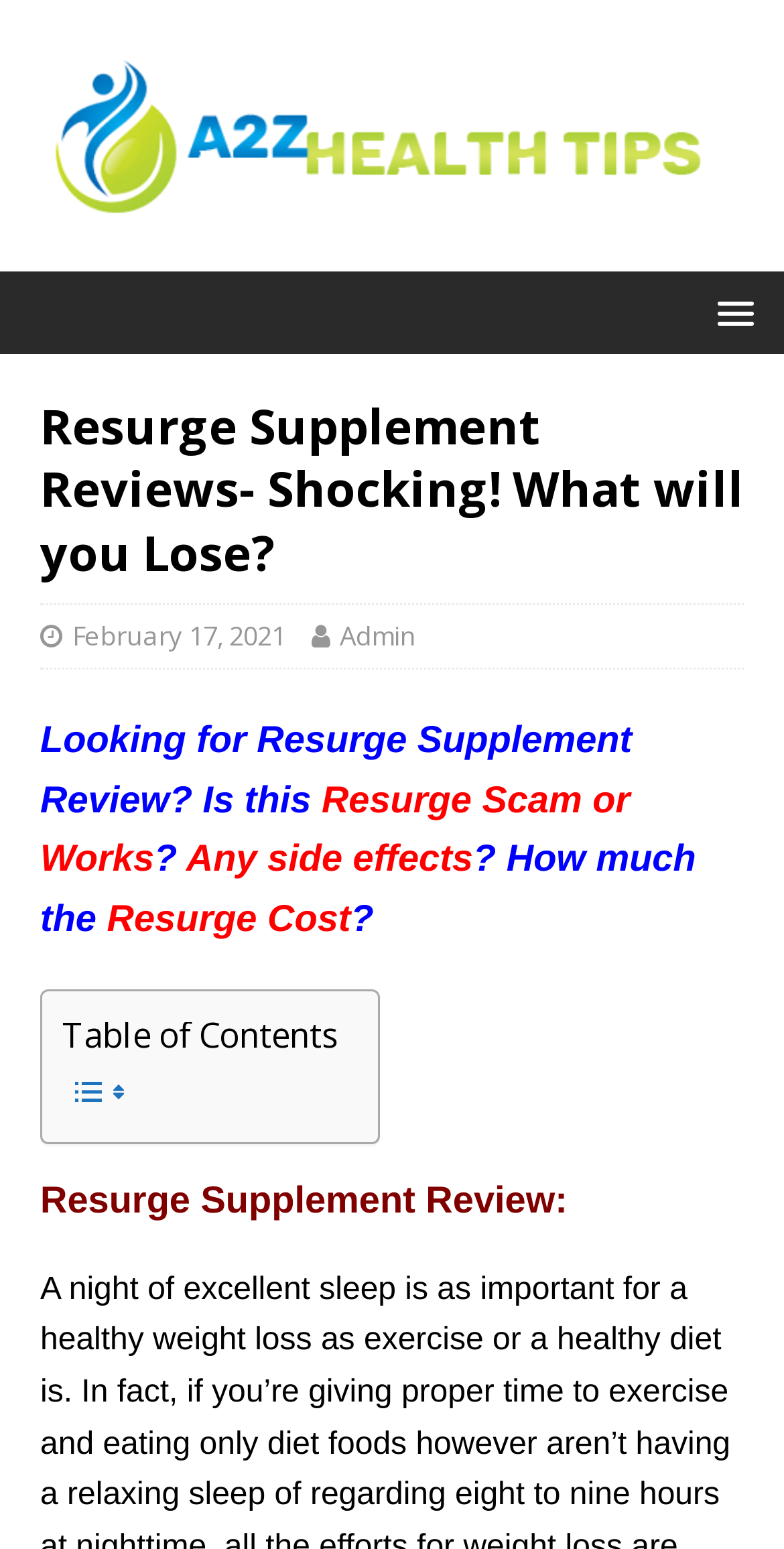What is the name of the website?
From the image, provide a succinct answer in one word or a short phrase.

A2Z Health Tips